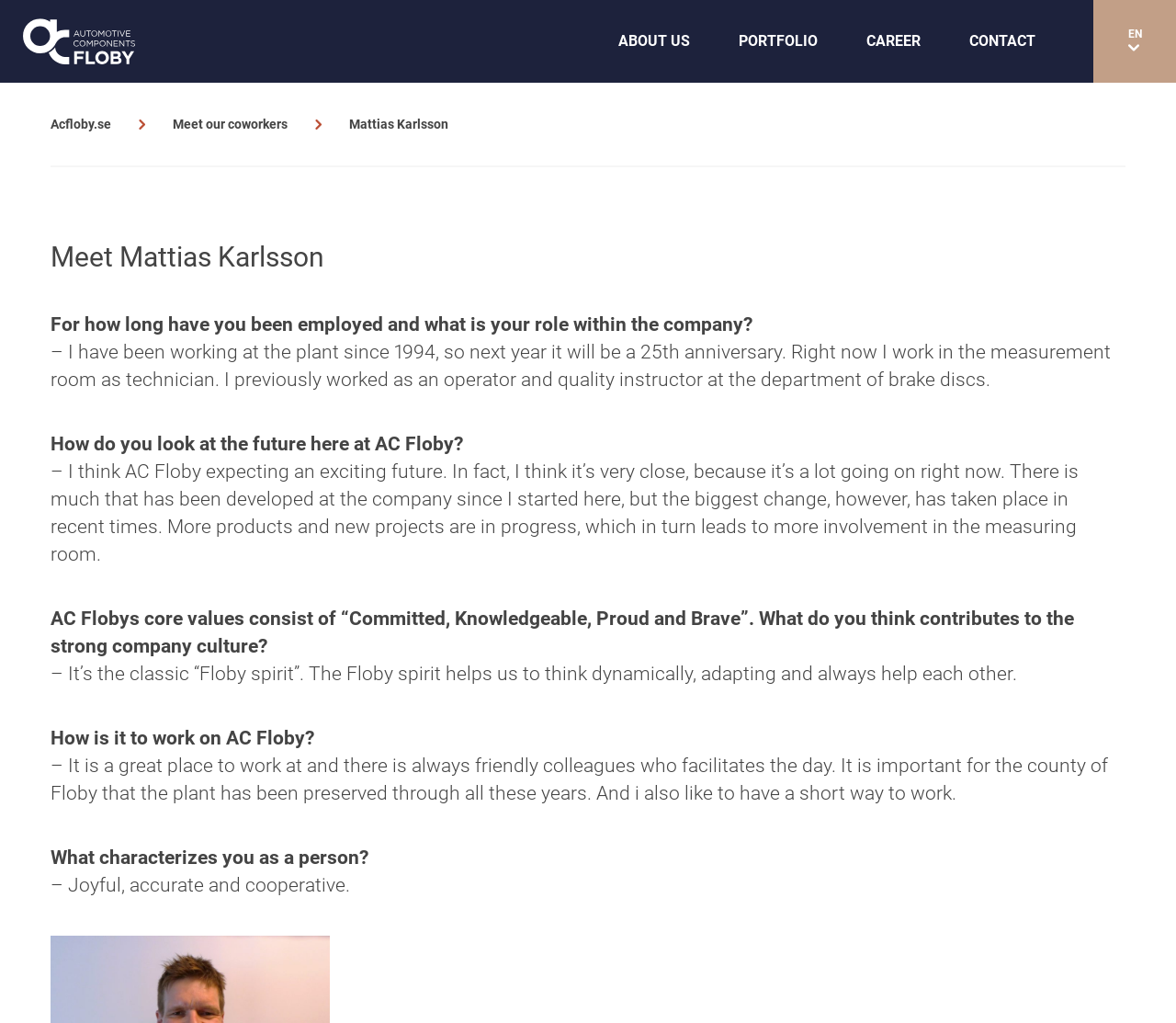Please find the bounding box coordinates of the element that you should click to achieve the following instruction: "Click on ABOUT US". The coordinates should be presented as four float numbers between 0 and 1: [left, top, right, bottom].

[0.506, 0.0, 0.606, 0.081]